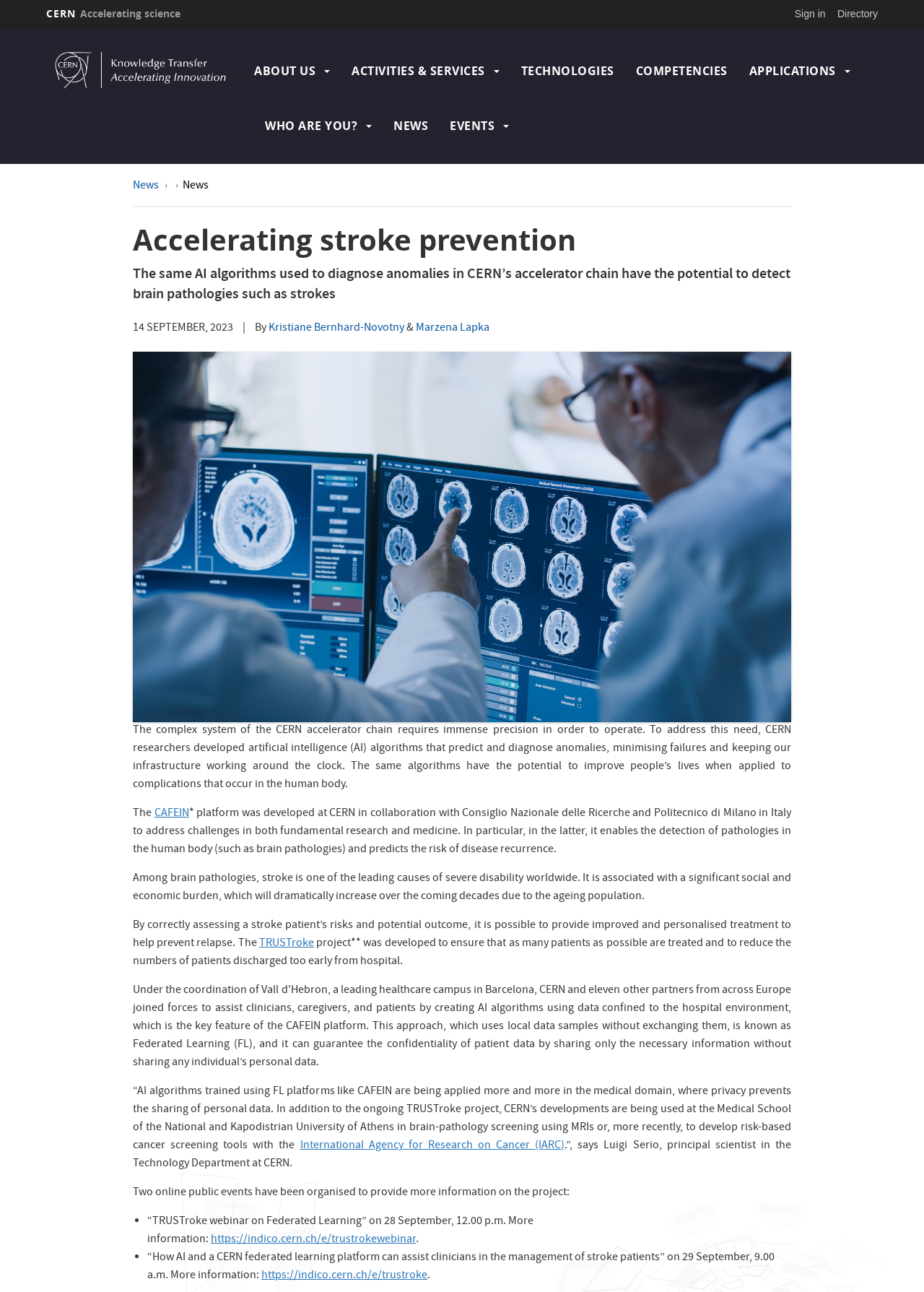Review the image closely and give a comprehensive answer to the question: Who are the authors of the article?

The authors of the article can be found in the text, where it says 'By Kristiane Bernhard-Novotny & Marzena Lapka', indicating that they are the authors of the article.